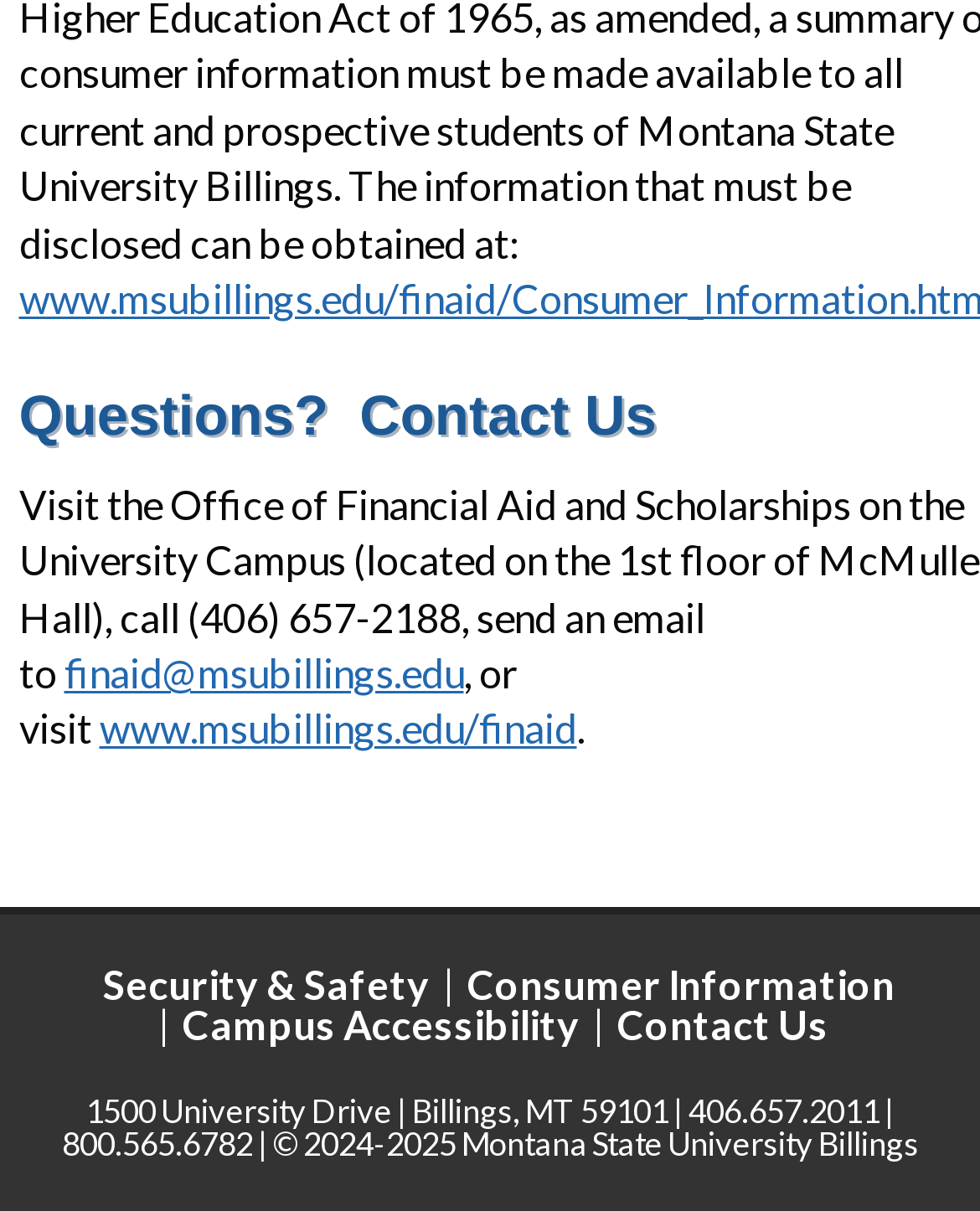Utilize the details in the image to thoroughly answer the following question: What is the address of Montana State University Billings?

The address can be found at the bottom of the webpage, in the section that contains the university's address and contact information, with bounding box coordinates [0.063, 0.901, 0.937, 0.96].